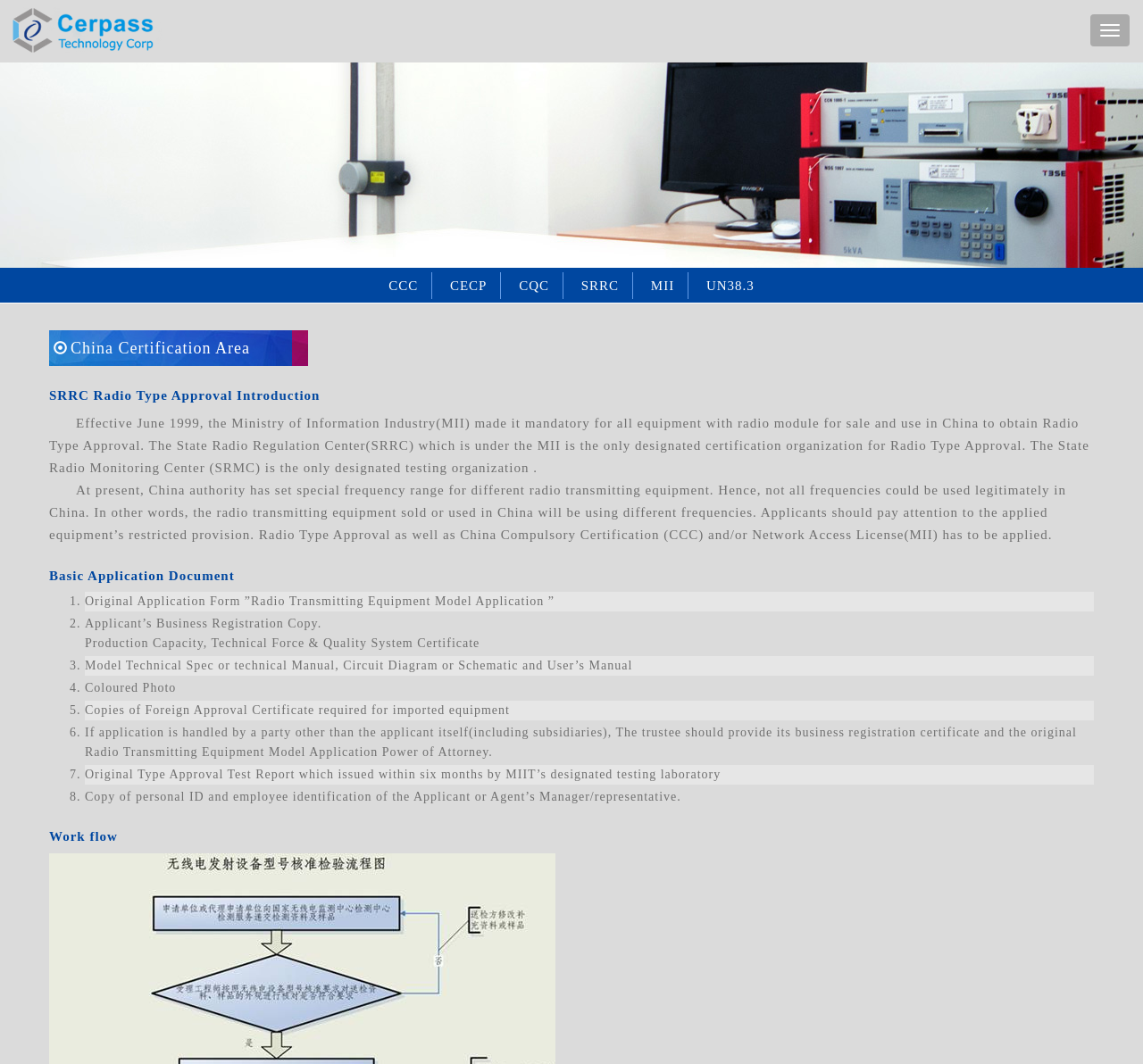How many documents are required for Radio Type Approval application?
Identify the answer in the screenshot and reply with a single word or phrase.

8